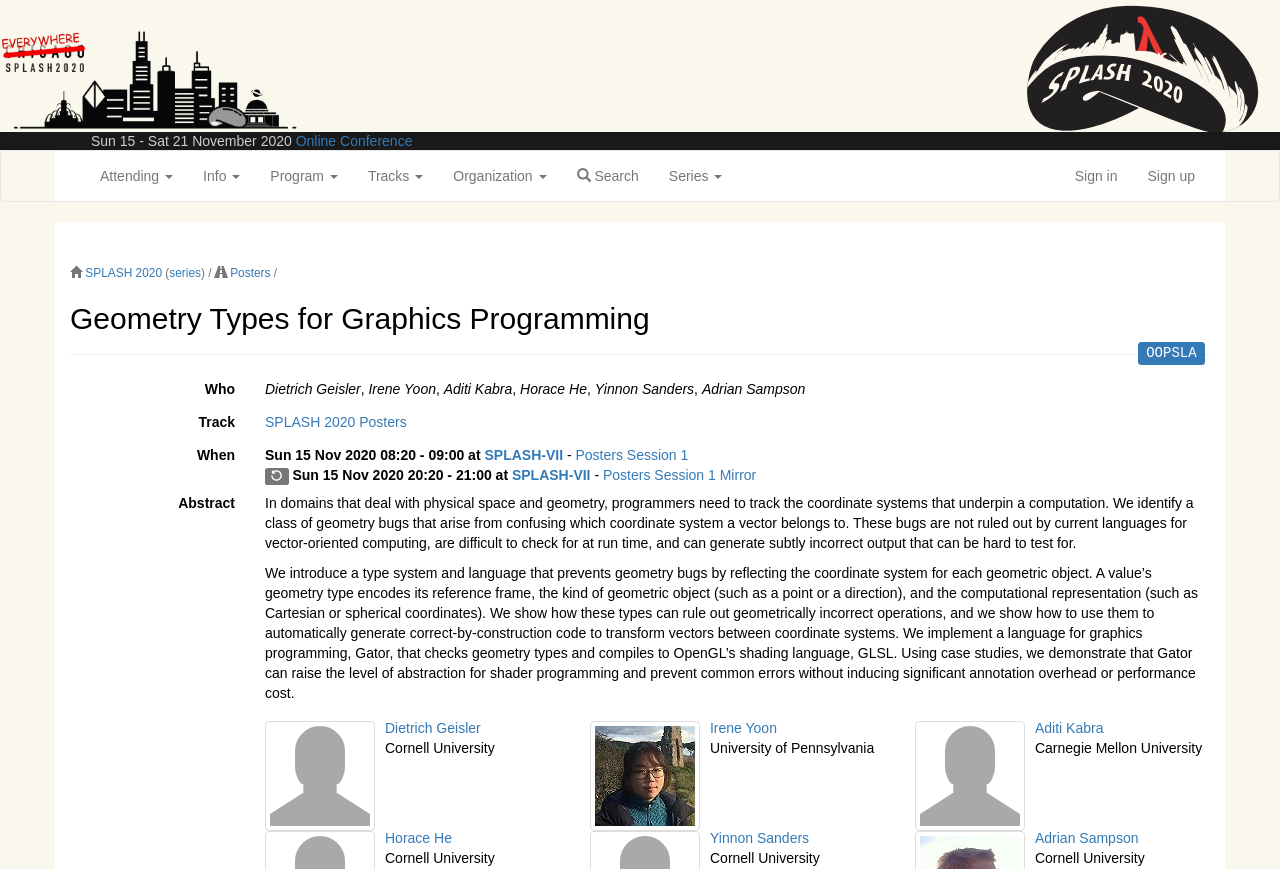Please identify the bounding box coordinates of the area that needs to be clicked to fulfill the following instruction: "Check the details of the 'Geometry Types for Graphics Programming' poster."

[0.055, 0.348, 0.945, 0.386]